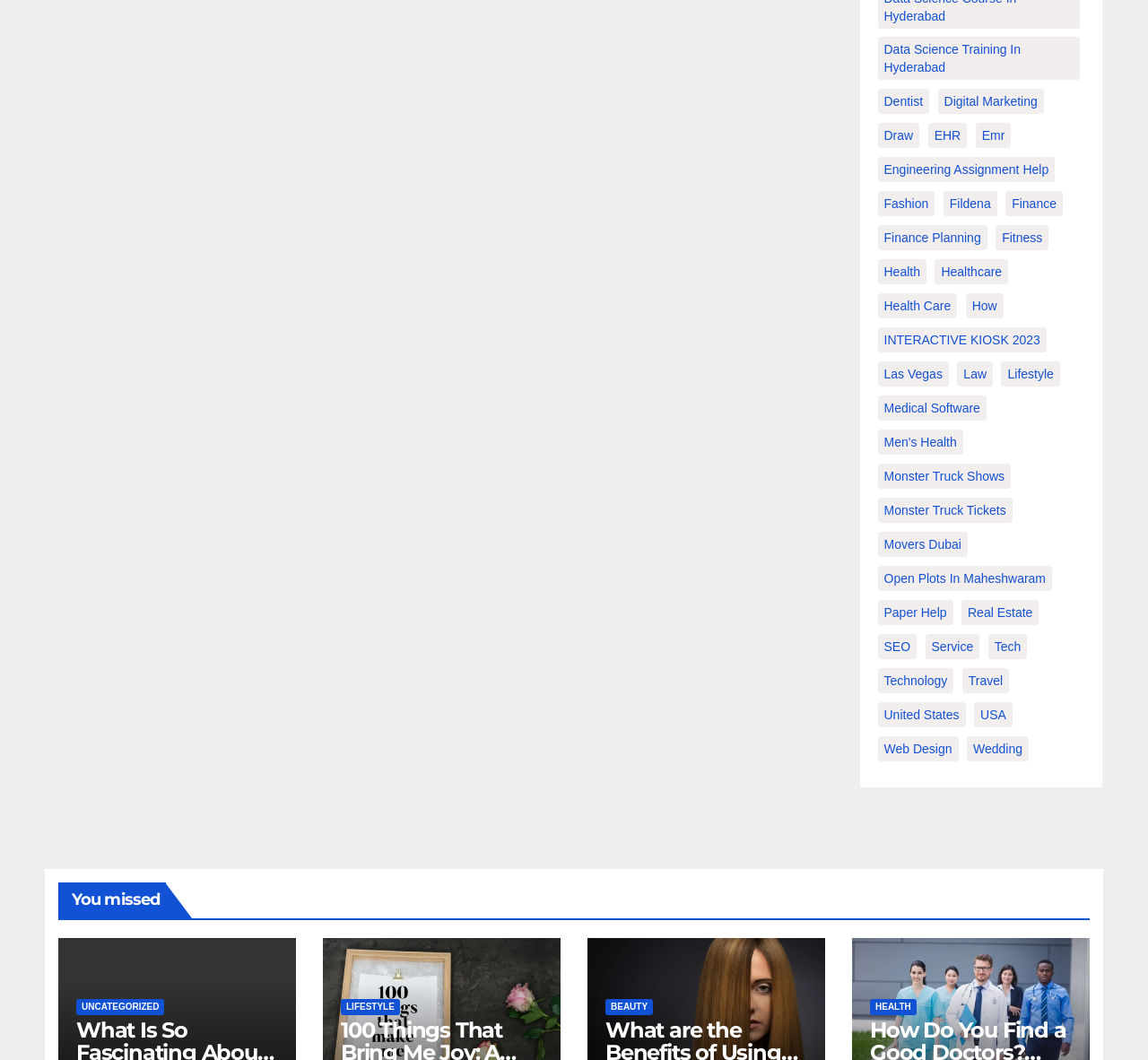Please predict the bounding box coordinates (top-left x, top-left y, bottom-right x, bottom-right y) for the UI element in the screenshot that fits the description: Engineering Assignment Help

[0.764, 0.148, 0.919, 0.172]